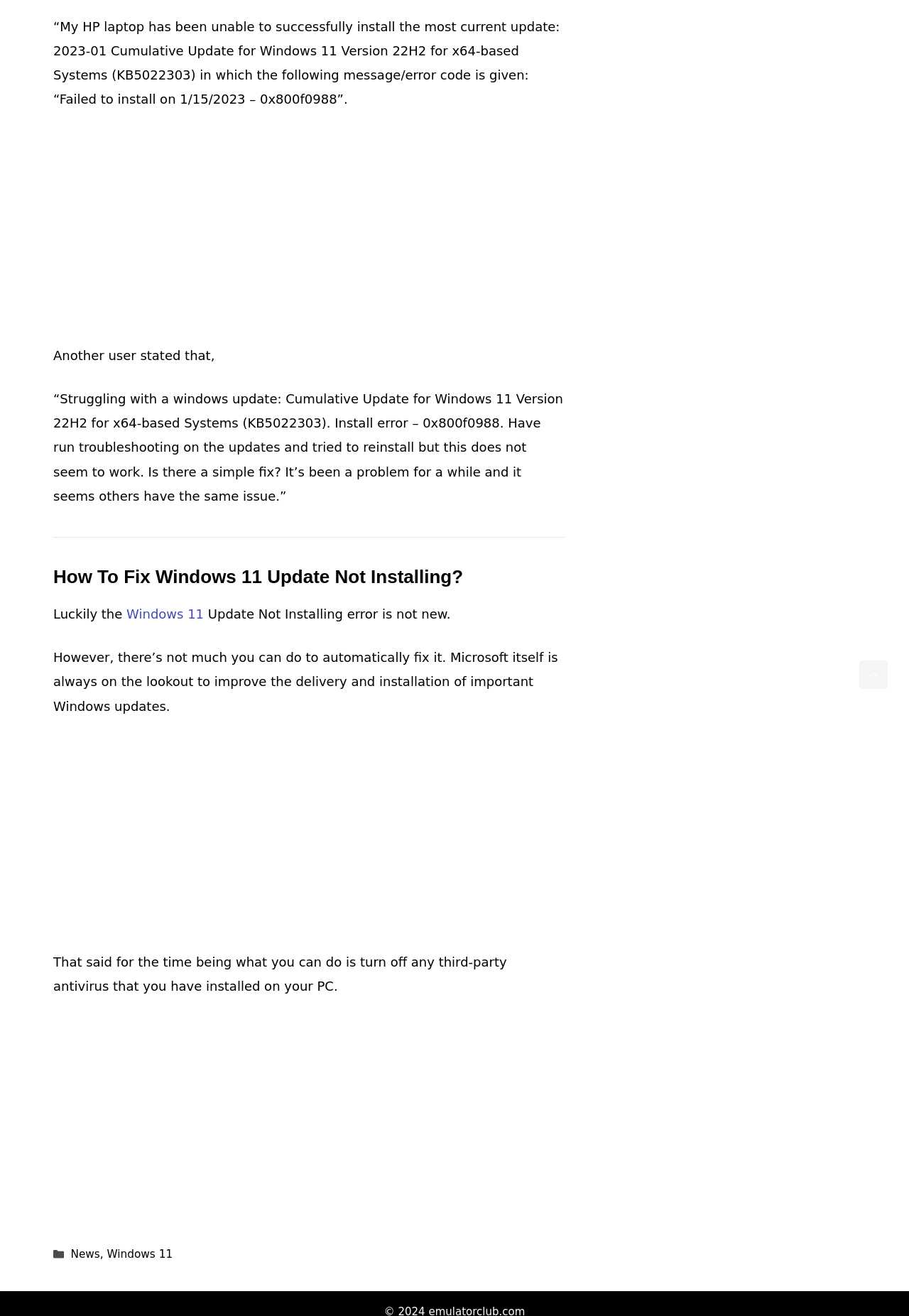What is the purpose of the link at the bottom of the page?
Can you give a detailed and elaborate answer to the question?

The link at the bottom of the page with the text 'Scroll back to top' is likely used to navigate back to the top of the webpage.